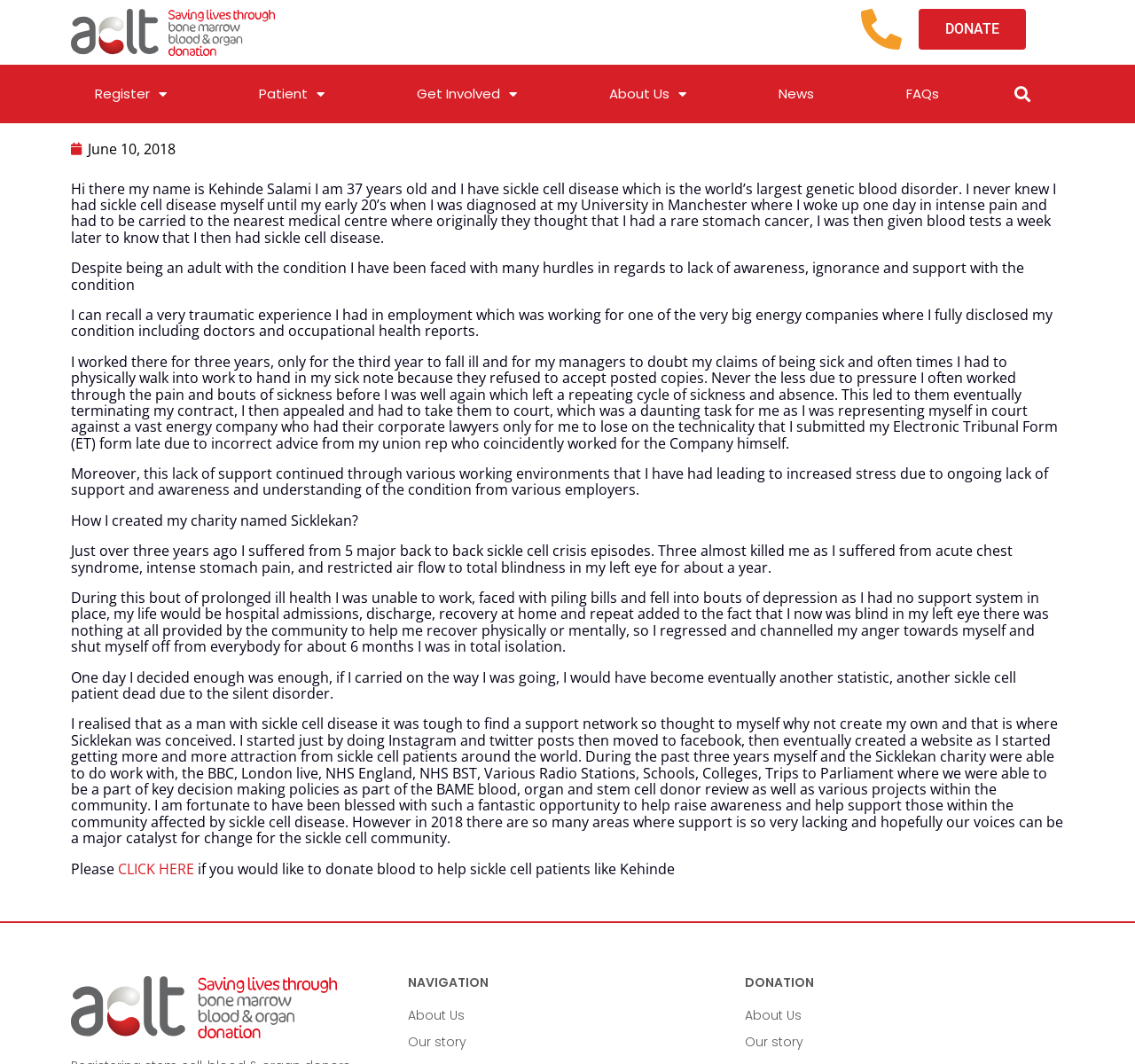Locate the bounding box coordinates of the region to be clicked to comply with the following instruction: "Click the Register link". The coordinates must be four float numbers between 0 and 1, in the form [left, top, right, bottom].

[0.062, 0.069, 0.168, 0.108]